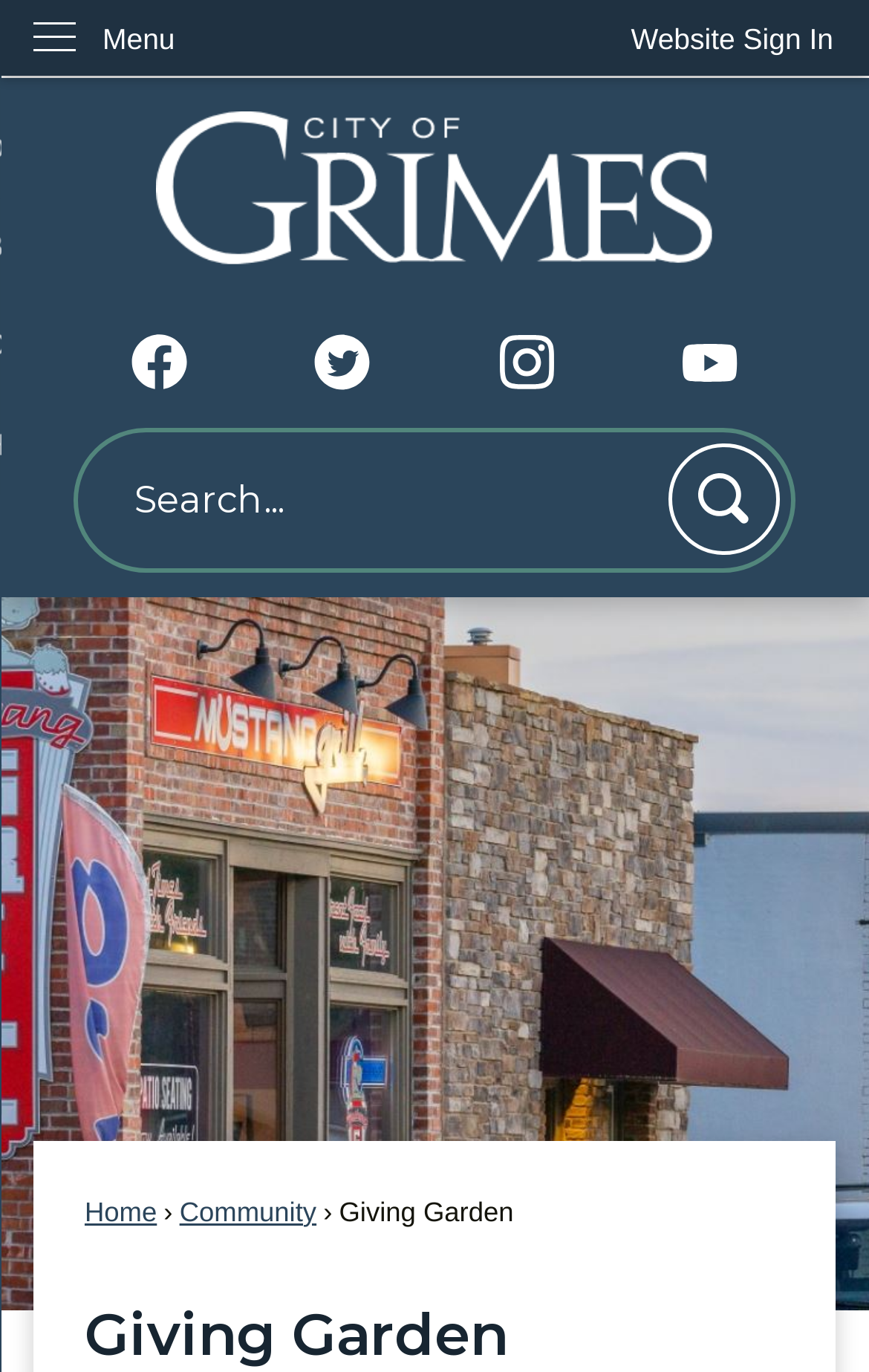What is the purpose of this website? Based on the image, give a response in one word or a short phrase.

Community garden